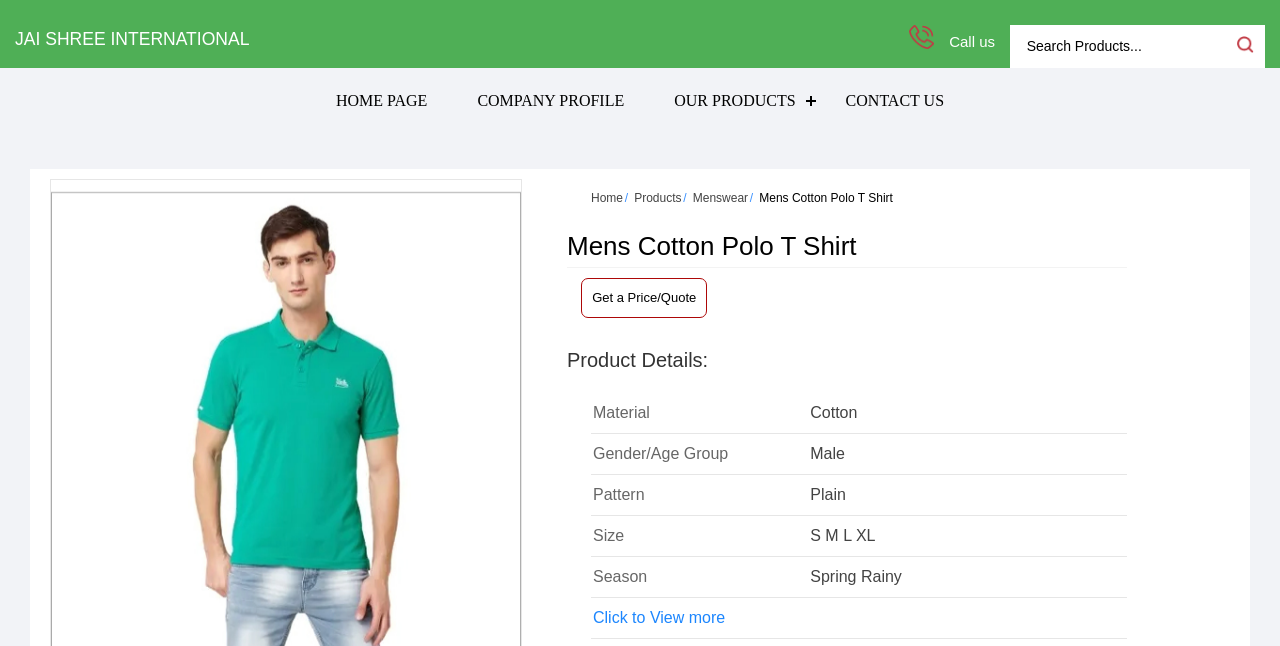Please locate the bounding box coordinates of the element that should be clicked to achieve the given instruction: "Search for products".

[0.802, 0.04, 0.95, 0.104]